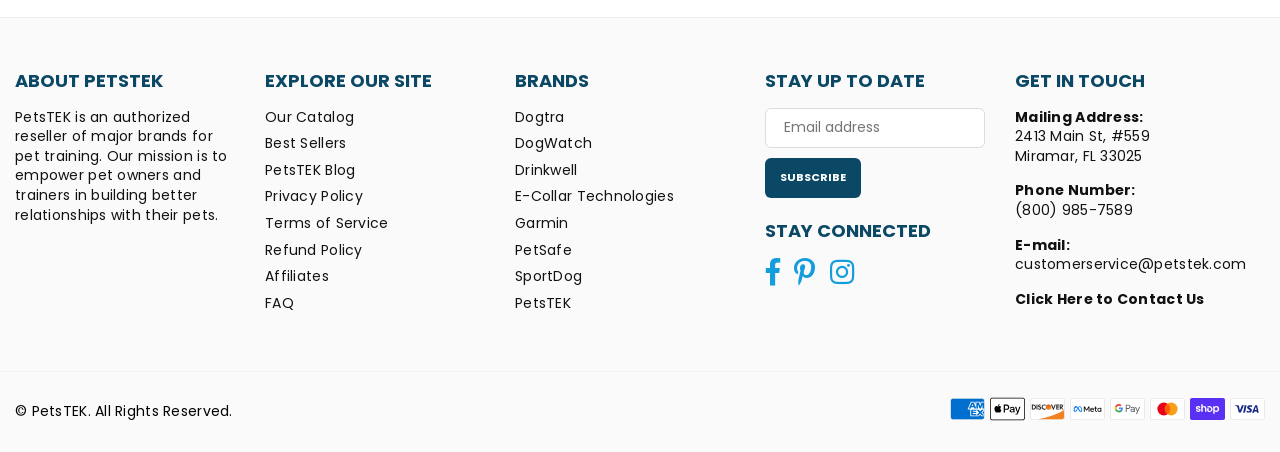What is the purpose of the textbox under 'STAY UP TO DATE'?
Using the image as a reference, give an elaborate response to the question.

The textbox under 'STAY UP TO DATE' is labeled as 'Email address' and is required, indicating that it is used to collect email addresses from users who want to stay up to date with PetsTEK.